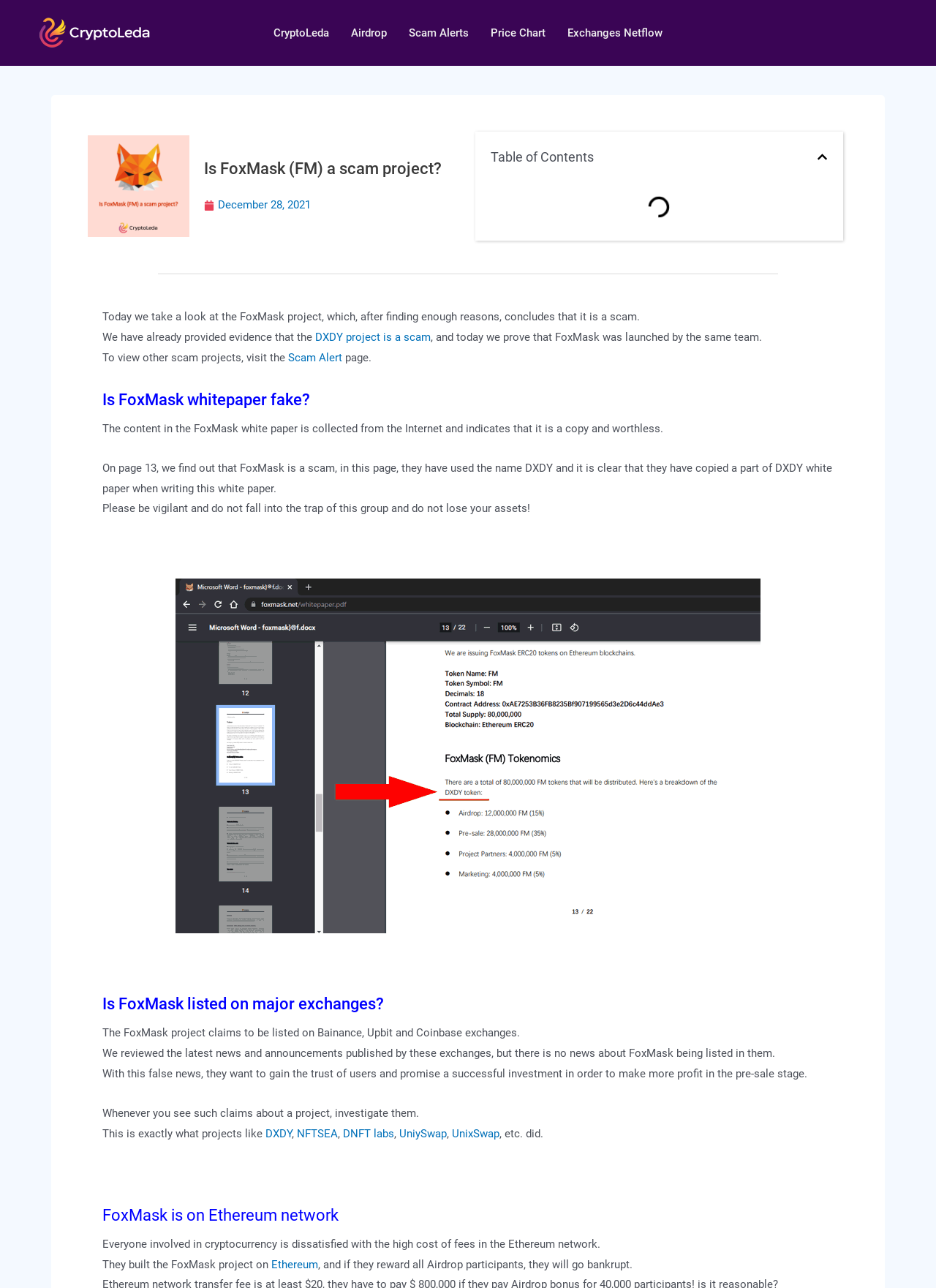Pinpoint the bounding box coordinates of the area that must be clicked to complete this instruction: "Visit Scam Alerts".

[0.425, 0.013, 0.512, 0.038]